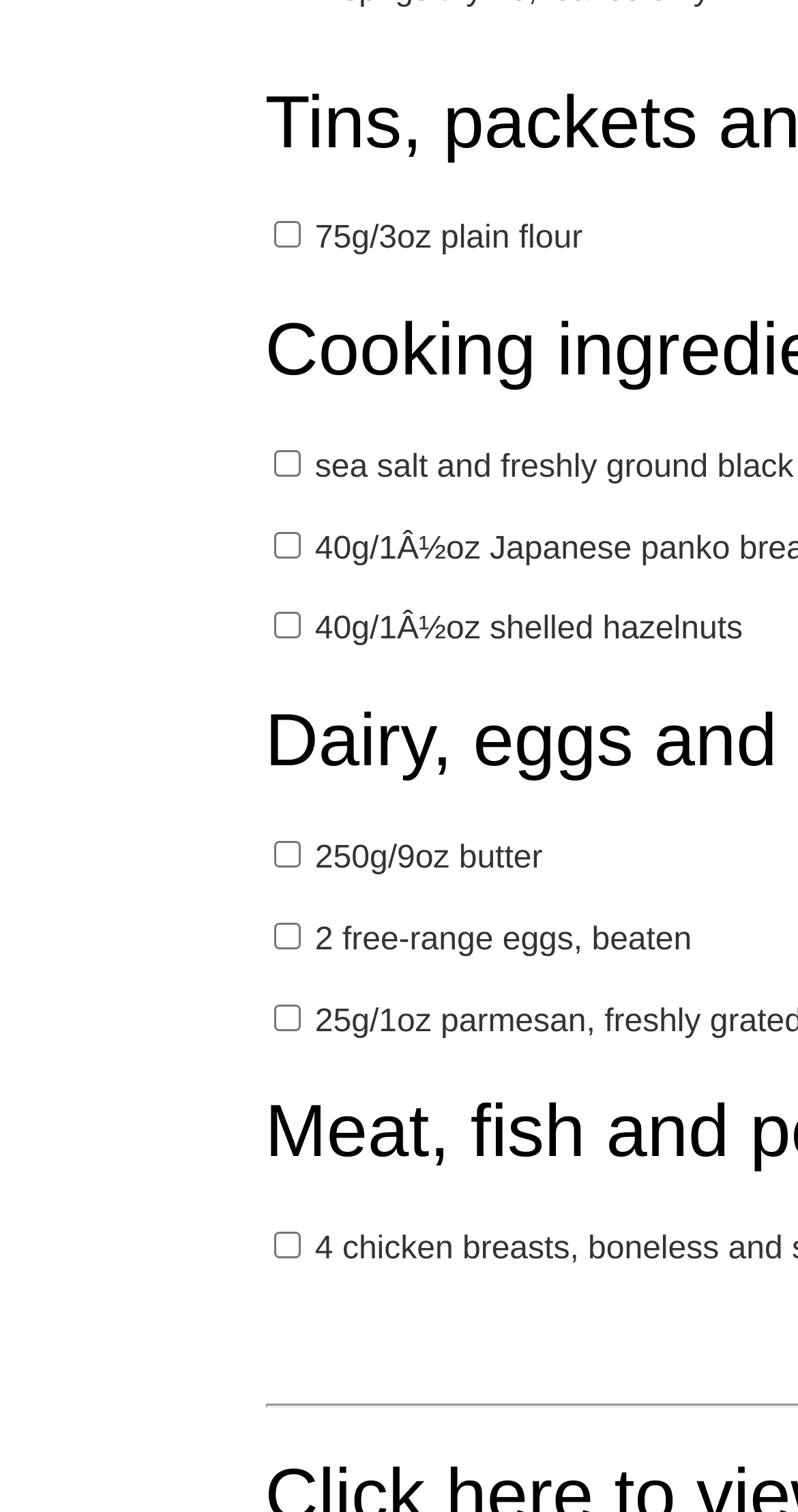Provide a one-word or short-phrase answer to the question:
What is the first ingredient?

75g/3oz plain flour